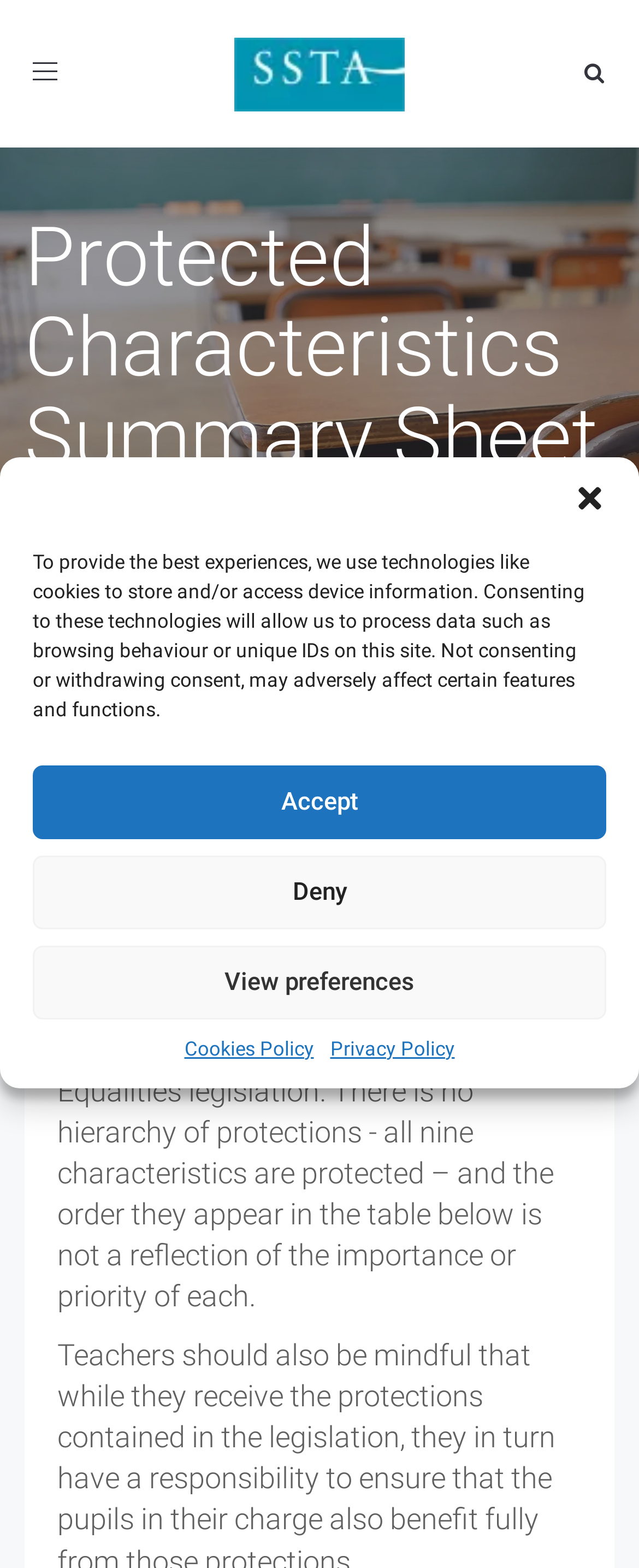Construct a comprehensive description capturing every detail on the webpage.

The webpage appears to be a summary sheet for protected characteristics, specifically designed for Scottish secondary teachers. At the top, there is a navigation menu with a toggle button on the left and a link to the Scottish Secondary Teachers' Association on the right, accompanied by a small logo image. Below this, there is a prominent heading that reads "Protected Characteristics Summary Sheet".

On the top-right corner, there is a dialog box for managing consent, which includes buttons to accept, deny, or view preferences, as well as links to the Cookies Policy and Privacy Policy. This dialog box is positioned above the main content of the page.

The main content of the page is divided into sections. On the left, there are links to navigate to different parts of the website, including "Home", "Advice Notes", and "Join the SSTA", which is accompanied by a small image. On the right, there is a section with a heading "Introduction" followed by a paragraph of text that explains the importance of equalities legislation for teachers.

At the bottom of the page, there are links to download the summary sheet in PDF format and to access the file directly. Overall, the webpage has a simple and organized layout, with clear headings and concise text that provides information on protected characteristics for Scottish secondary teachers.